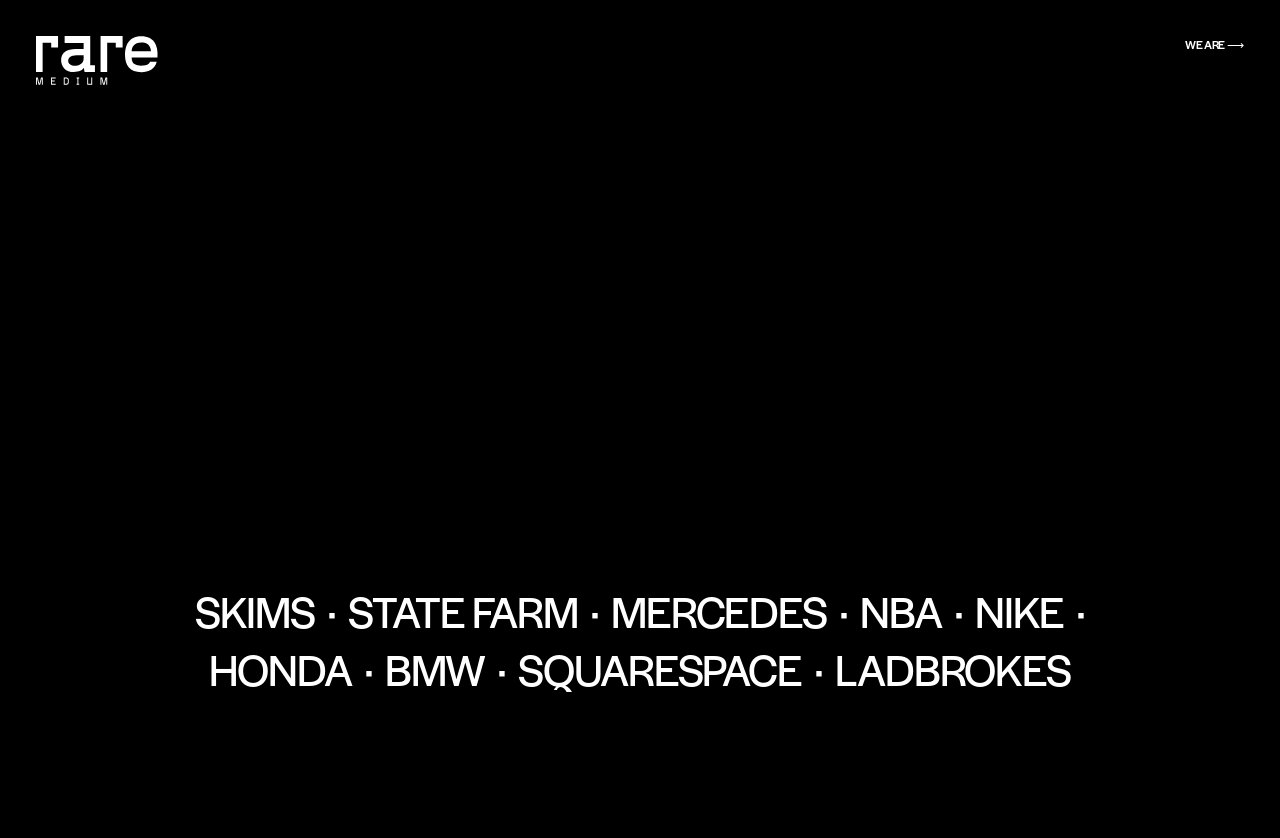Give a full account of the webpage's elements and their arrangement.

The webpage appears to be a portfolio or showcase of a boutique color correction service, with a focus on high-end clients. At the top left of the page, there is a small image, likely a logo. To the right of the image, there is a button labeled "WE ARE ⟶", which suggests that it may lead to more information about the company or service.

Below the top section, there are two rows of links, each containing several prominent brand names. The first row includes links to SKIMS, STATE FARM, MERCEDES, NBA, and NIKE, while the second row includes links to HONDA, BMW, SQUARESPACE, and LADBROKES. These links may represent past clients or collaborations, and are arranged in a horizontal layout, with each link positioned closely together.

The meta description mentions the names Fergus McCall, Mikey Rossiter, and Heath Raymond, who may be the individuals behind the boutique color correction service. Additionally, a phone number, 646-476-1872, is provided, likely for contact or inquiry purposes.